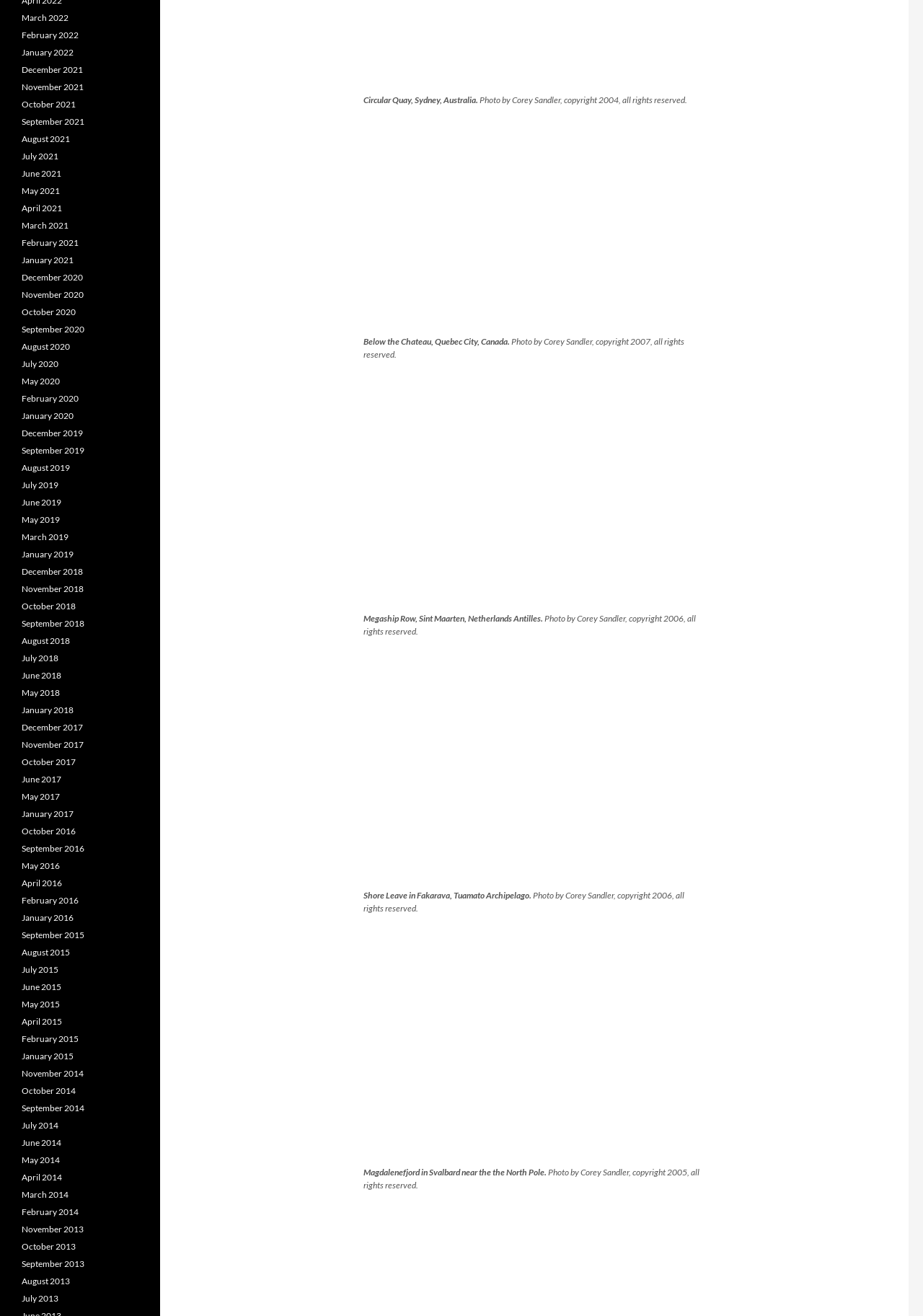Point out the bounding box coordinates of the section to click in order to follow this instruction: "Explore photos from January 2020".

[0.023, 0.312, 0.08, 0.32]